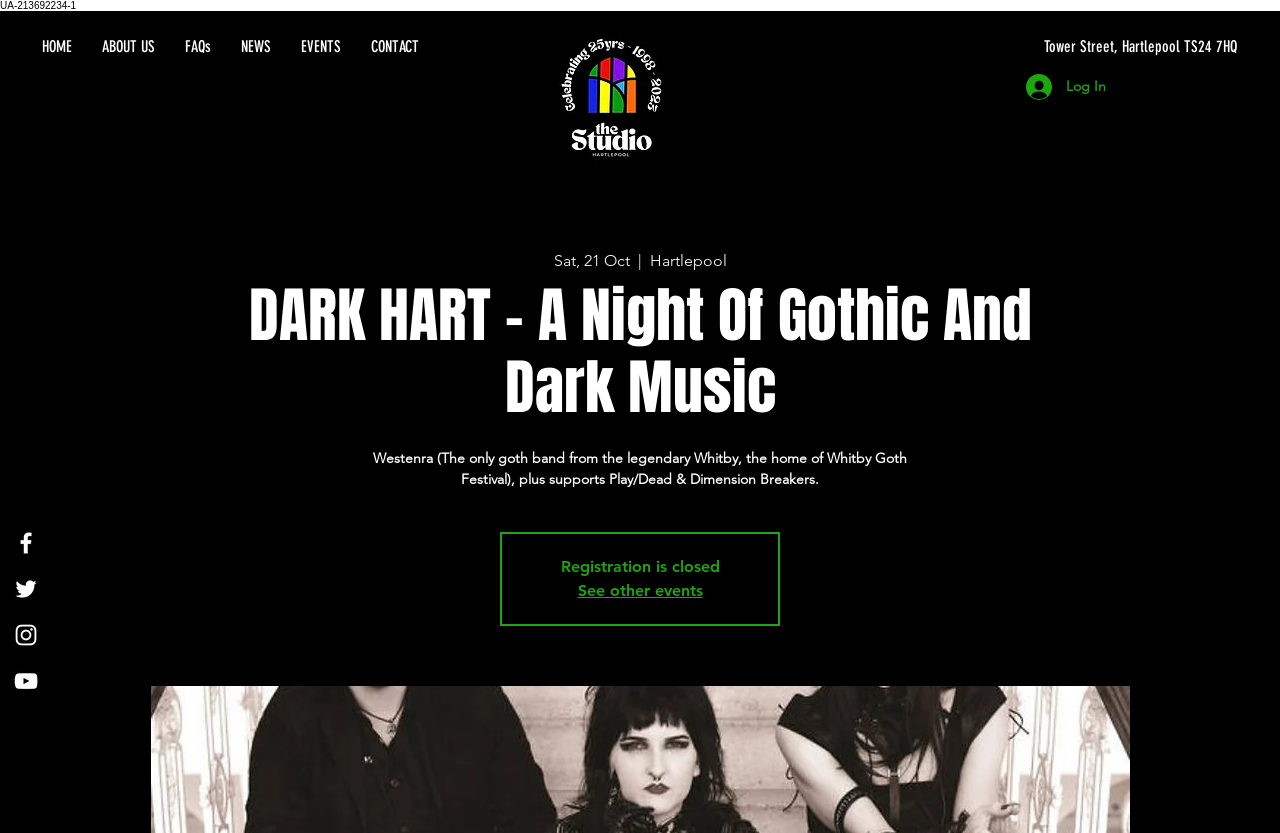How many social media links are there?
Using the image as a reference, answer the question with a short word or phrase.

4